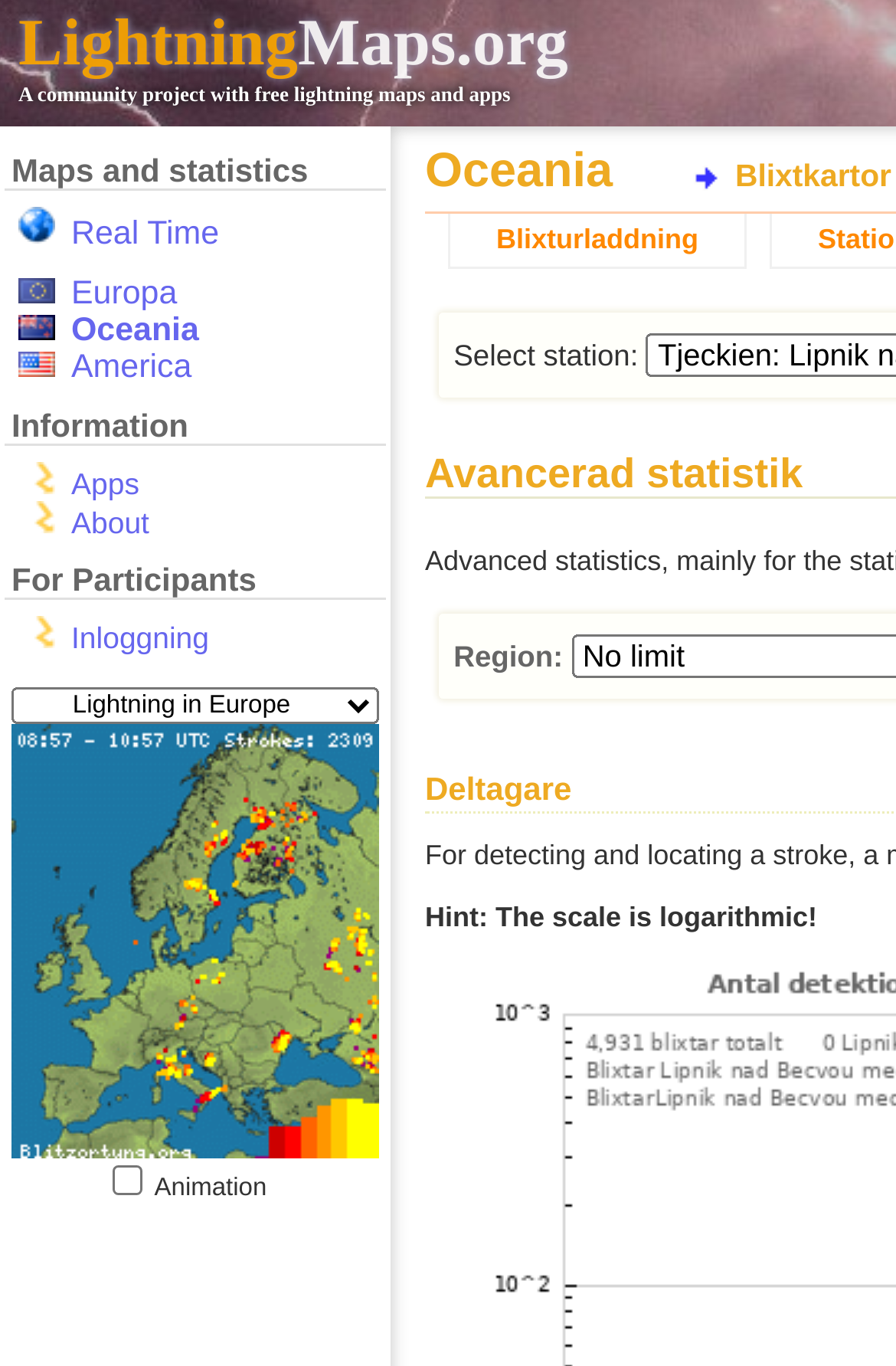Please identify the coordinates of the bounding box that should be clicked to fulfill this instruction: "Click on Real Time".

[0.079, 0.158, 0.245, 0.185]